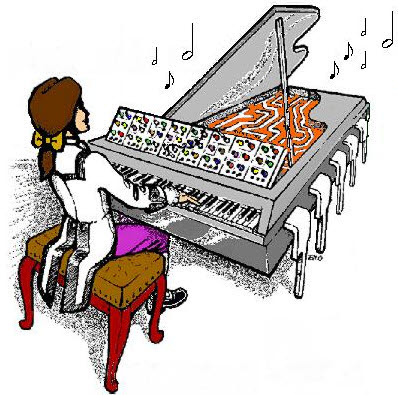Offer an in-depth description of the image shown.

The image depicts a cartoon-style illustration of a girl playing a unique grand piano. The piano's keys are replaced by vibrant, colorful icons, suggesting a creative and whimsical design. The girl, characterized by her brown hair tied back with a yellow ribbon, is focused on playing, dressed in a white top and purple skirt, seated comfortably on a matching red bench. Above her, musical notes float in the air, conveying a joyful atmosphere. This imaginative illustration blends musical elements with an artistic twist, emphasizing creativity in music-making.